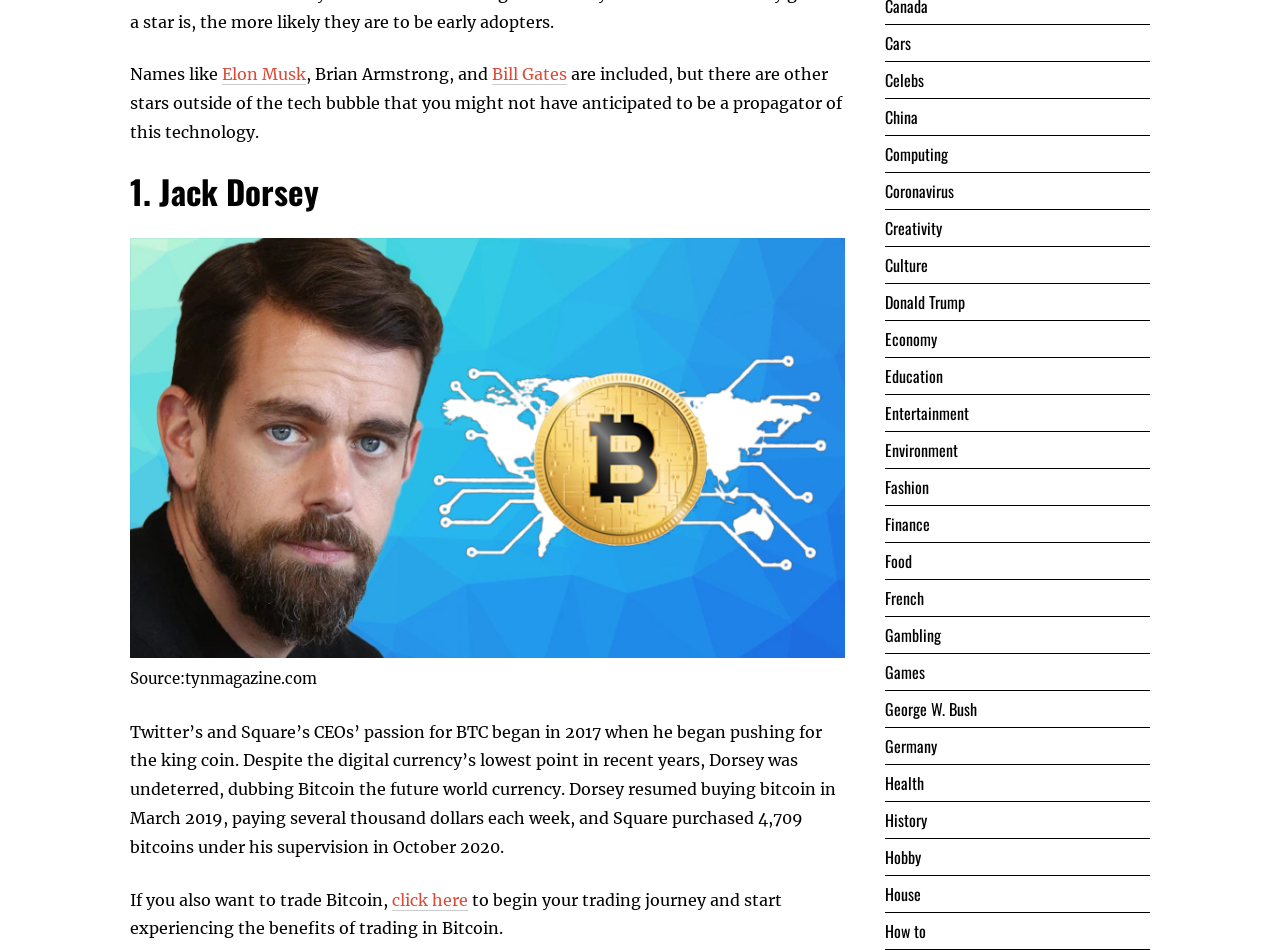Identify and provide the bounding box for the element described by: "name="search" placeholder="Search"".

None